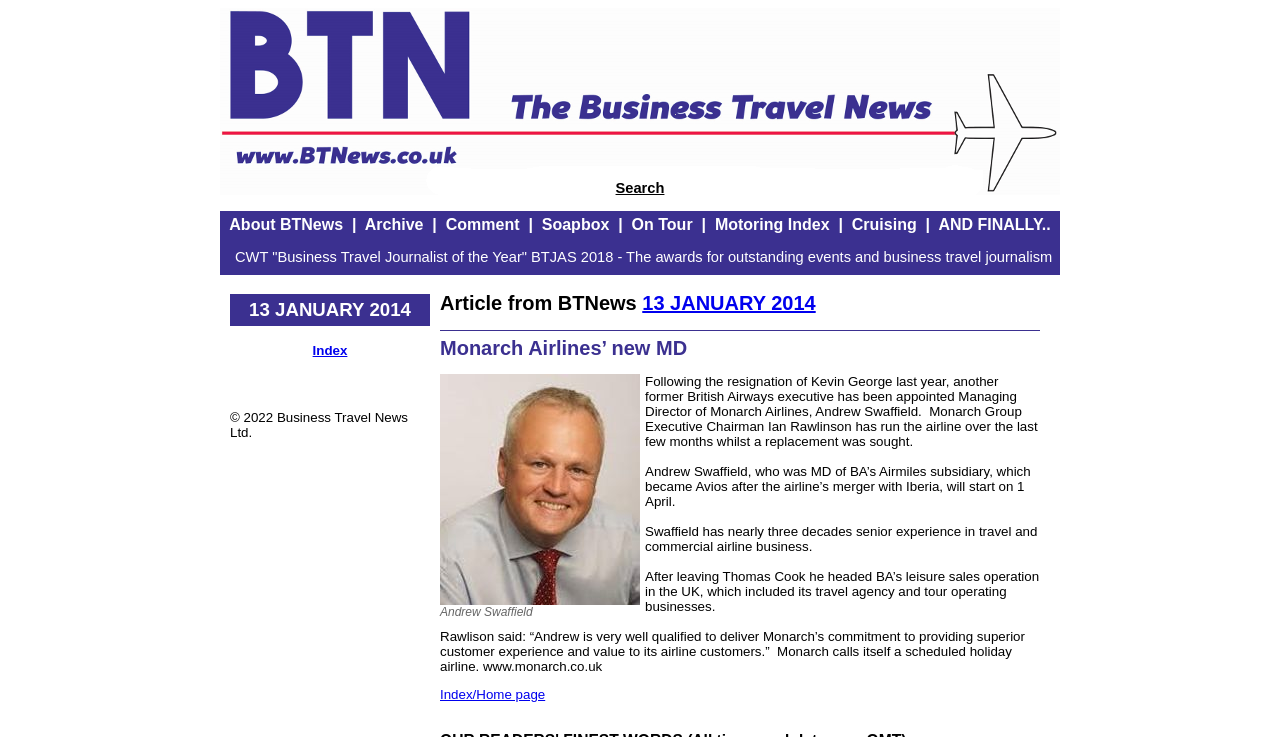What is the date of the article about Monarch Airlines' new MD?
Refer to the screenshot and respond with a concise word or phrase.

13 JANUARY 2014